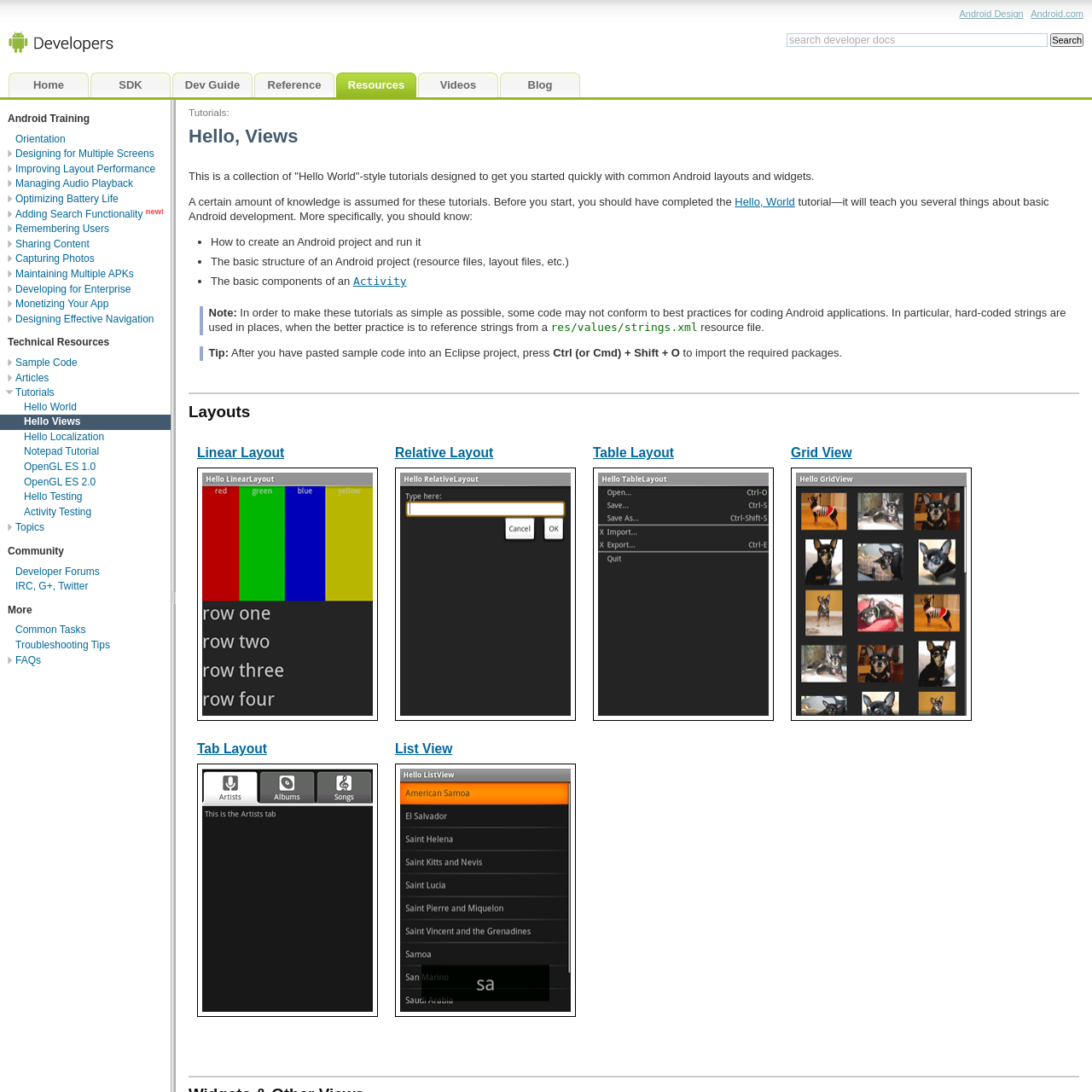What is the first link on the top navigation bar?
Identify the answer in the screenshot and reply with a single word or phrase.

Home